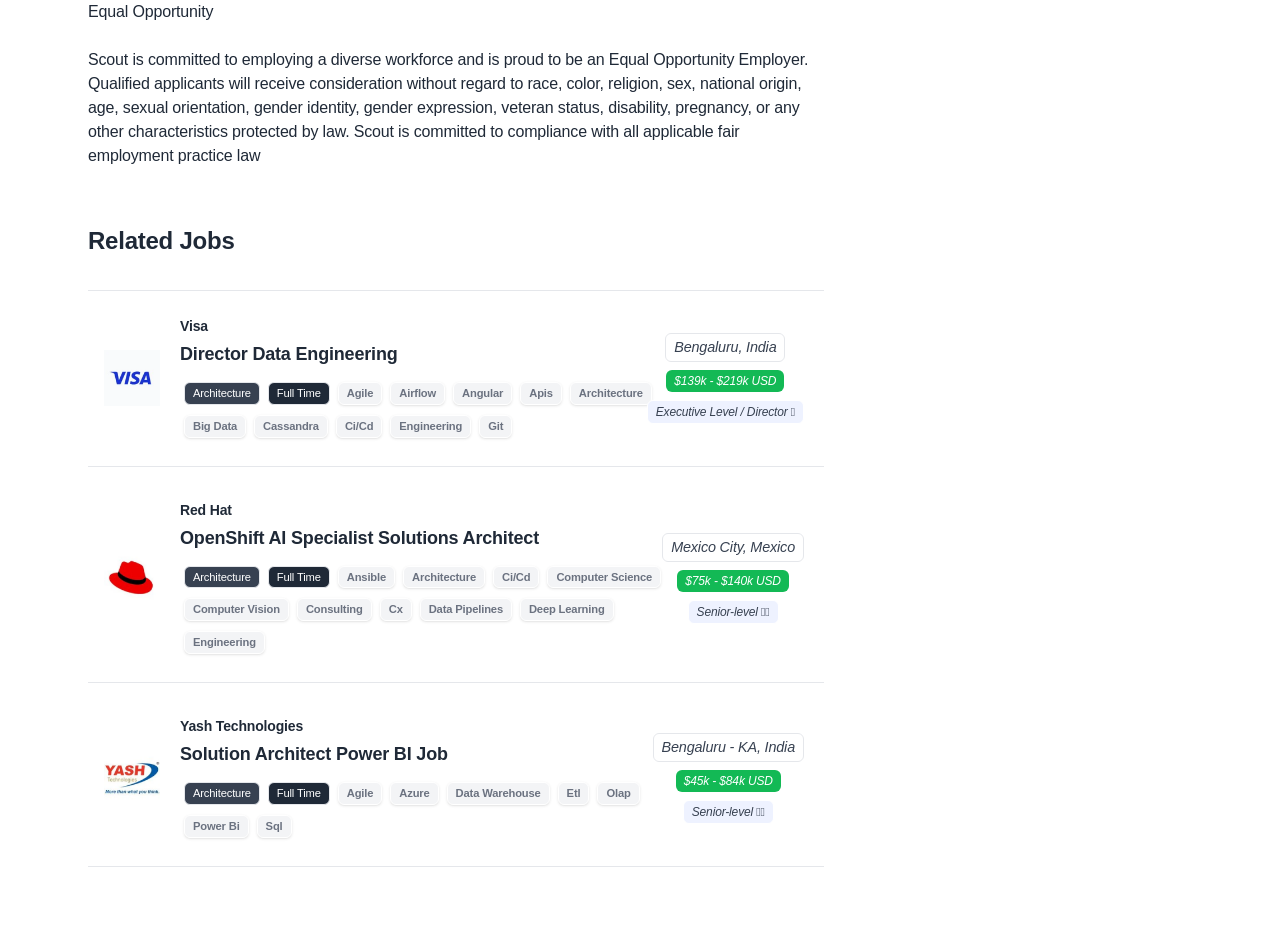Find the bounding box coordinates of the element to click in order to complete the given instruction: "Check Solution Architect Power BI Job details."

[0.141, 0.786, 0.52, 0.814]